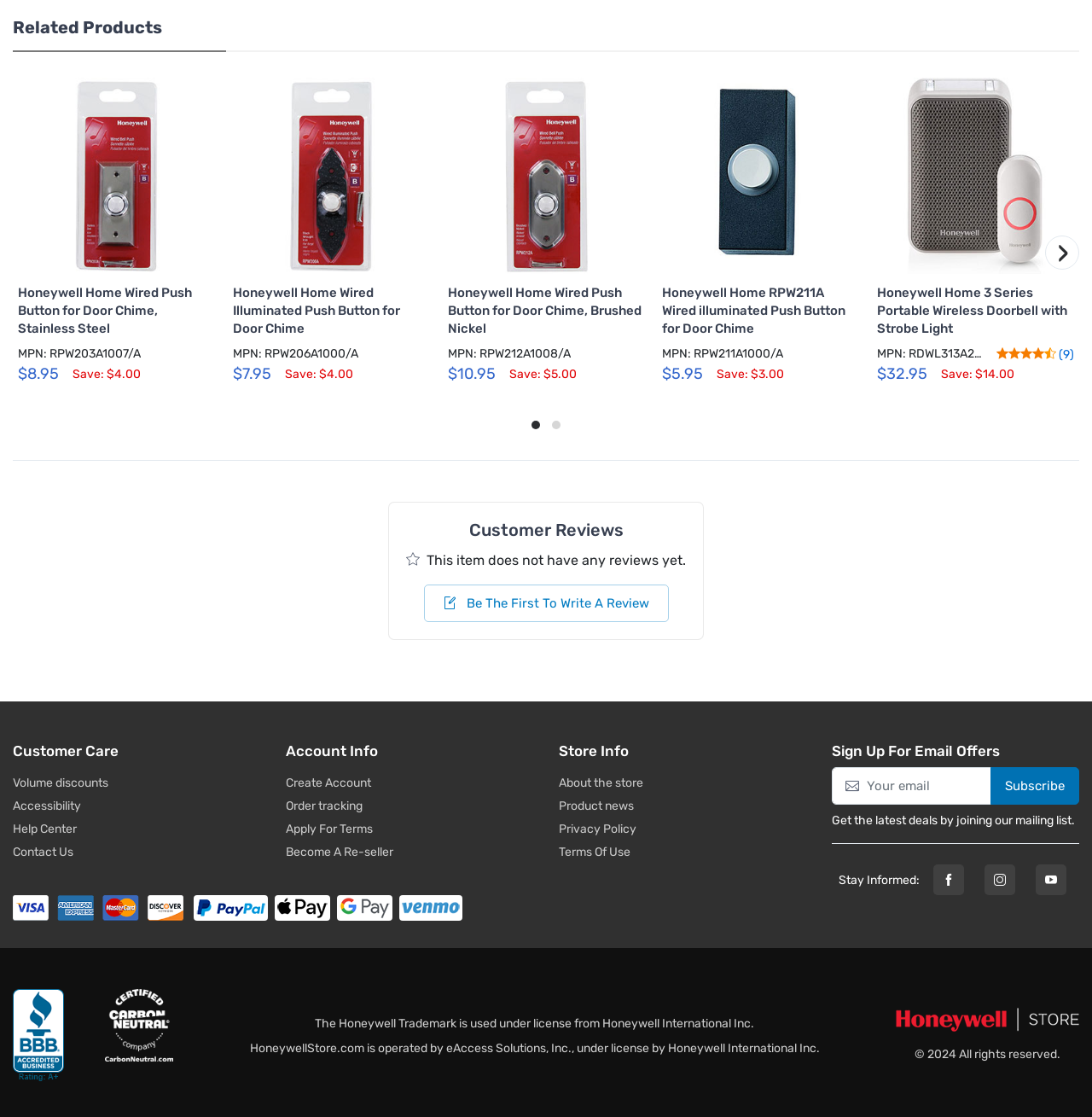Determine the bounding box coordinates of the area to click in order to meet this instruction: "Write a review".

[0.388, 0.523, 0.612, 0.557]